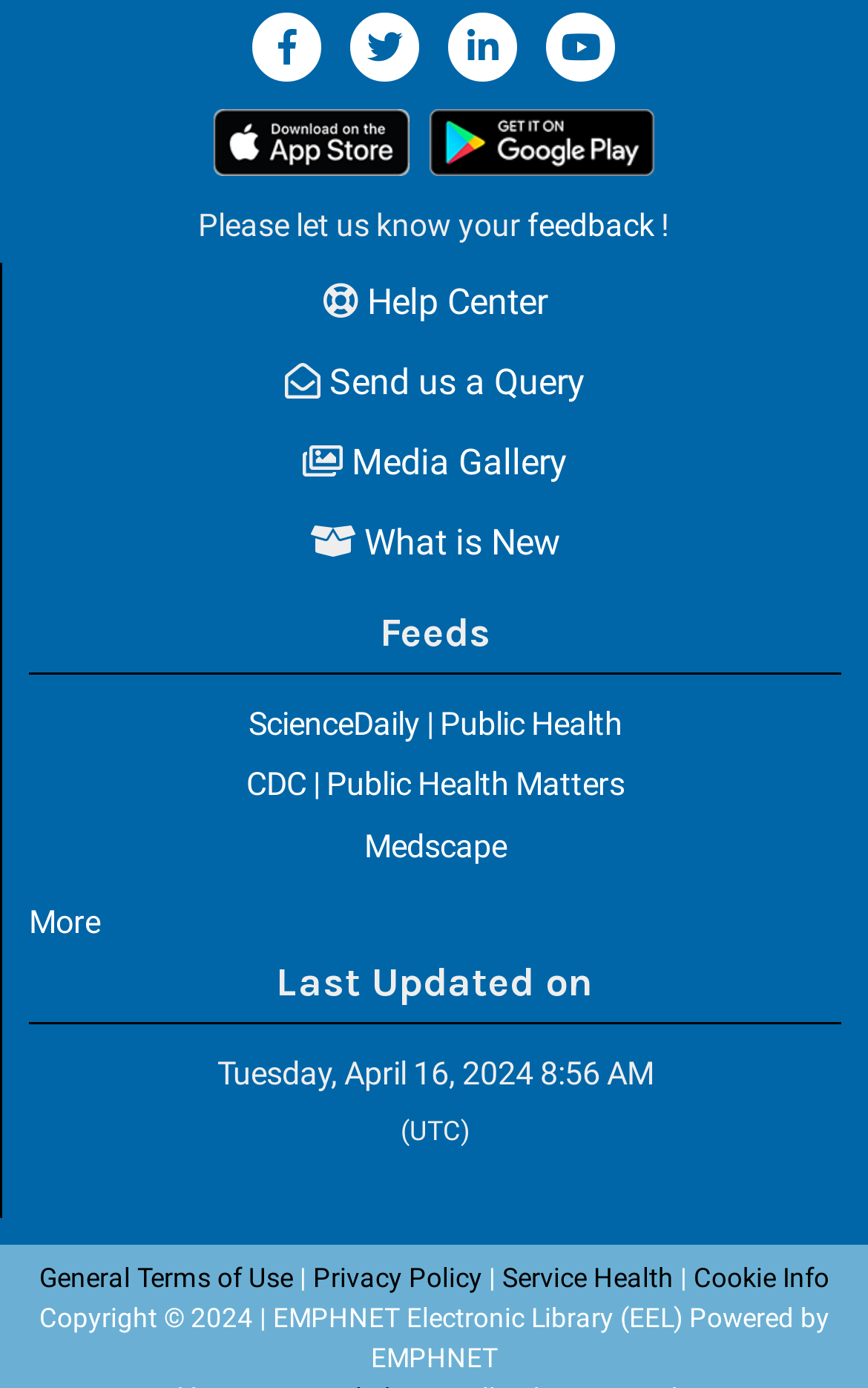What is the date mentioned in the 'Last Updated on' section?
Deliver a detailed and extensive answer to the question.

The 'Last Updated on' section contains the date 'Tuesday, April 16, 2024 8:56 AM (UTC)', which indicates when the webpage was last updated.